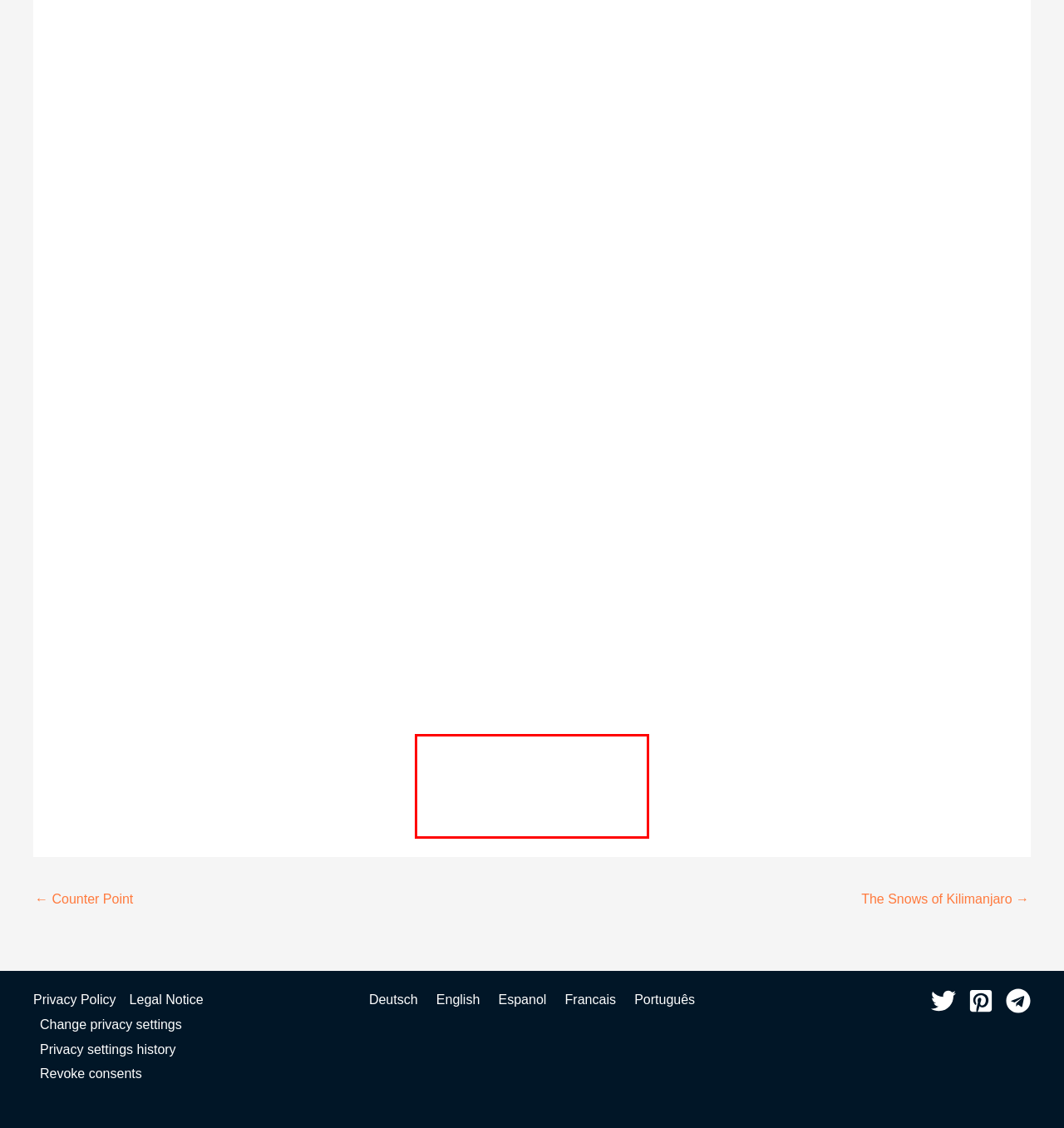By examining the provided screenshot of a webpage, recognize the text within the red bounding box and generate its text content.

A Journey of Self-Discovery and Empowerment – “Memoirs of a Dutiful Daughter” by Simone de Beauvoir Simone de Beauvoir, the…